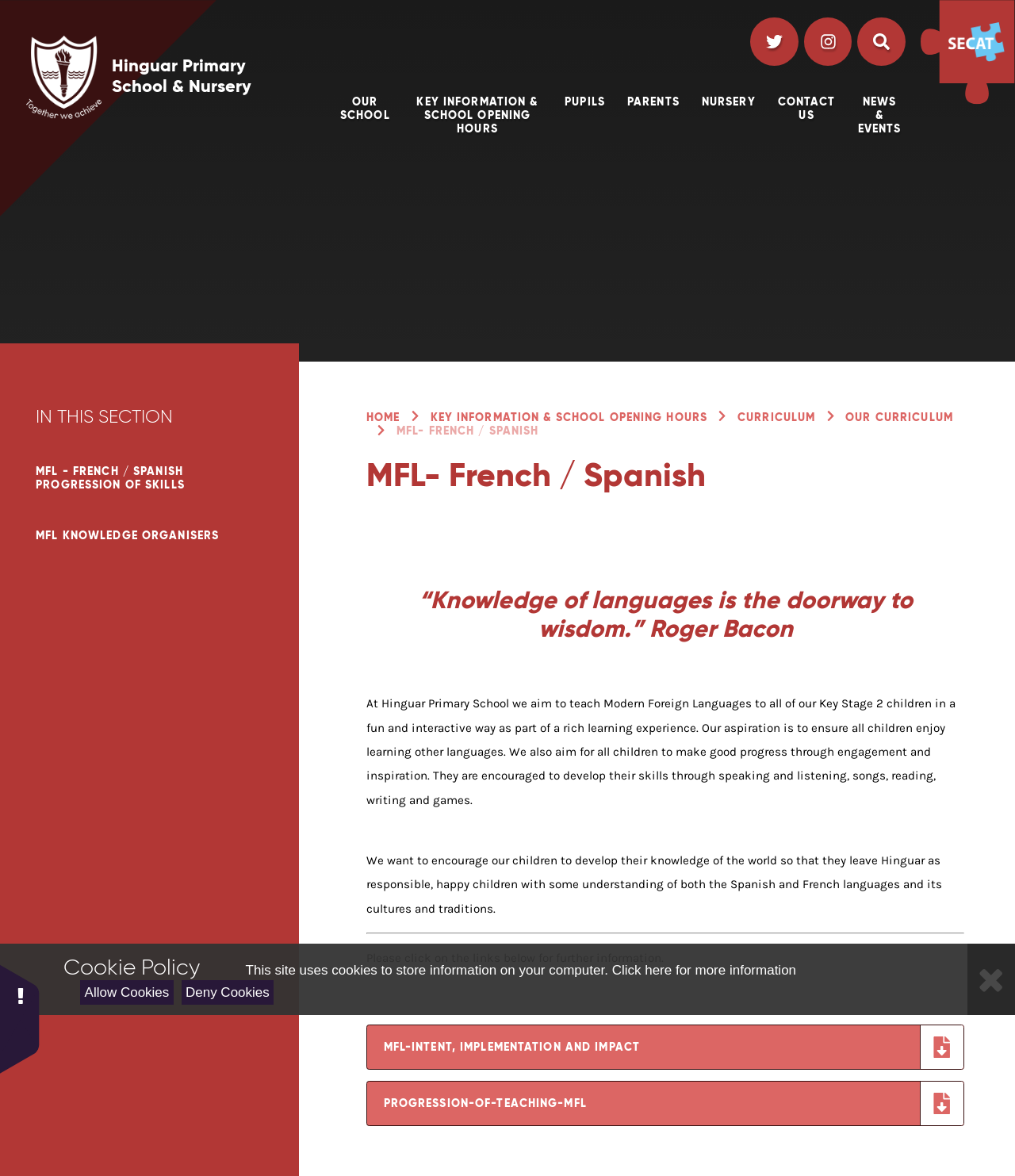What is the name of the school?
Provide an in-depth and detailed explanation in response to the question.

The name of the school can be found in the top-left corner of the webpage, where it is written in a large font size and is also an image.